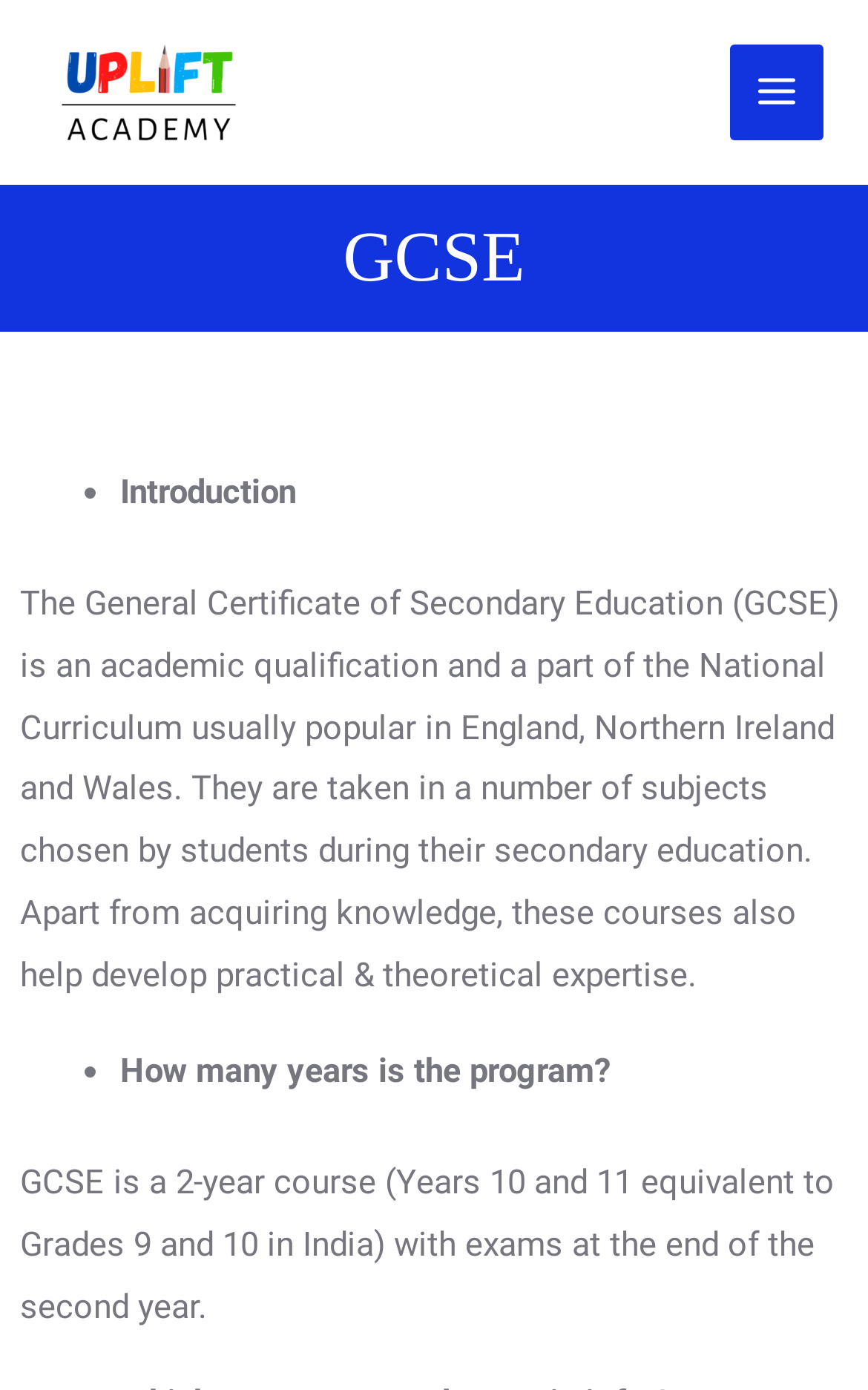What is the purpose of GCSE courses?
Examine the image and provide an in-depth answer to the question.

The purpose of GCSE courses is obtained from the StaticText element that states 'Apart from acquiring knowledge, these courses also help develop practical & theoretical expertise'.